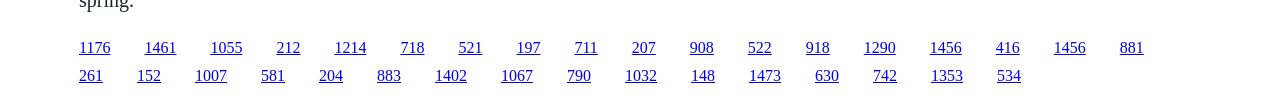Find the bounding box coordinates for the element described here: "1456".

[0.823, 0.39, 0.848, 0.562]